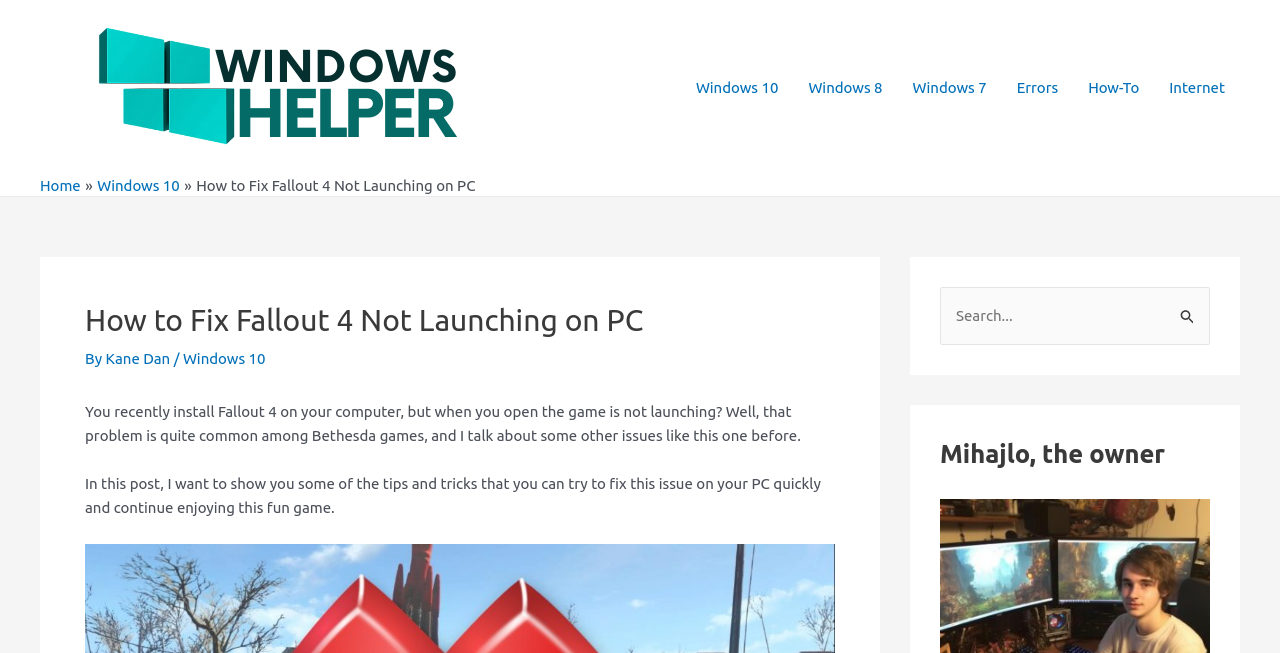Find the bounding box coordinates for the HTML element described as: "parent_node: Search for: name="s" placeholder="Search..."". The coordinates should consist of four float values between 0 and 1, i.e., [left, top, right, bottom].

[0.734, 0.44, 0.945, 0.528]